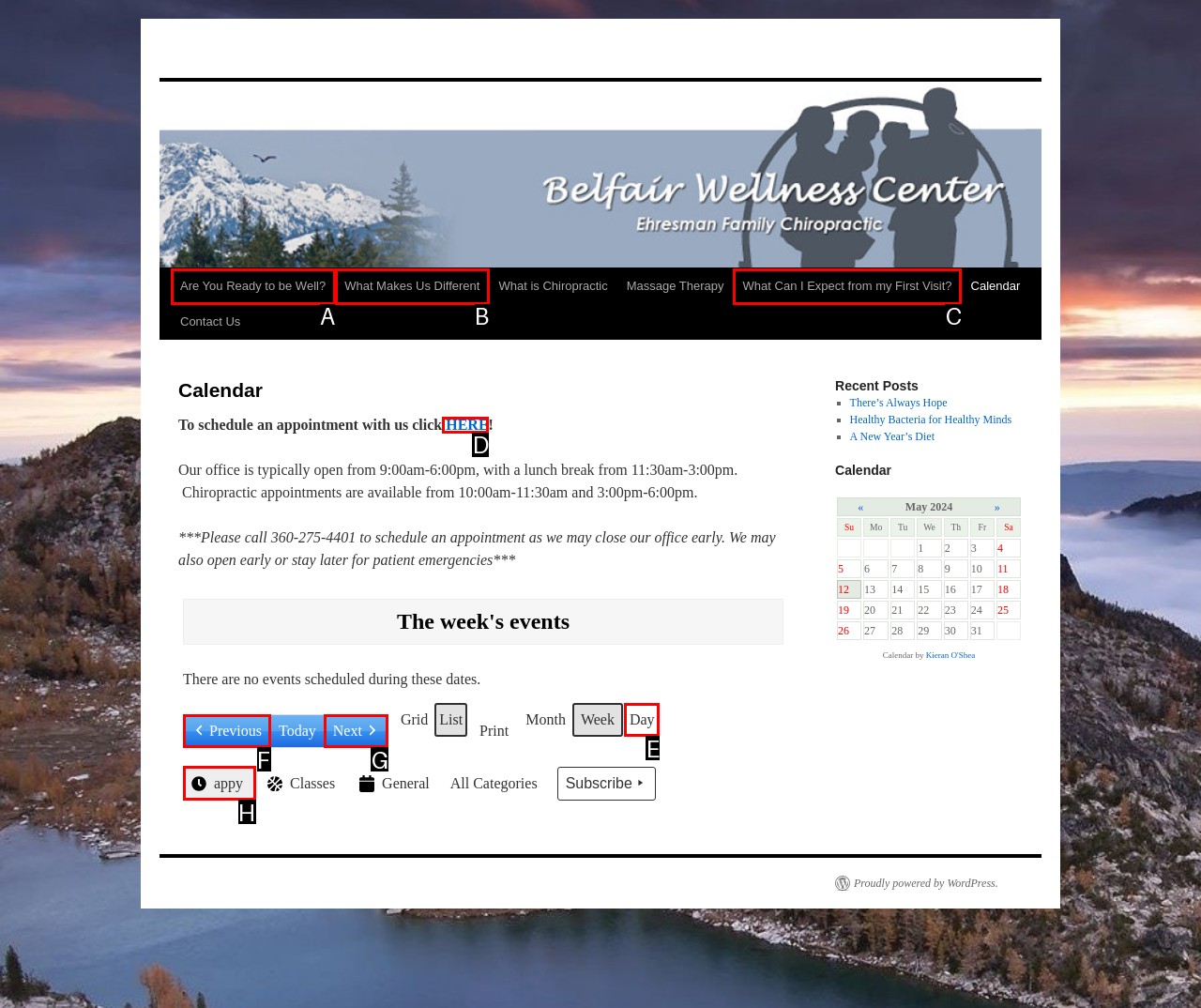From the given choices, indicate the option that best matches: What Makes Us Different
State the letter of the chosen option directly.

B